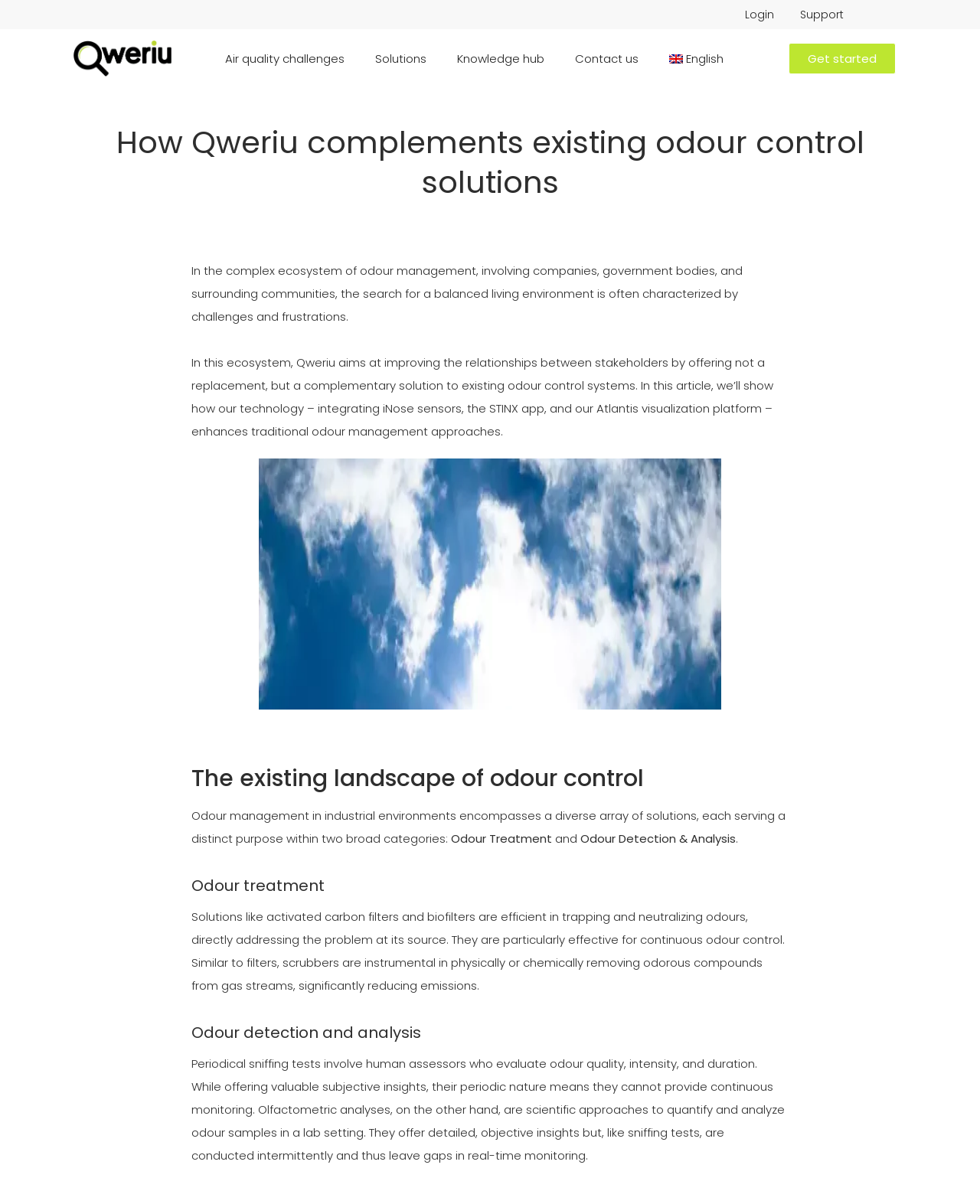Find the bounding box coordinates for the element that must be clicked to complete the instruction: "Read more about How Qweriu complements existing odour control solutions". The coordinates should be four float numbers between 0 and 1, indicated as [left, top, right, bottom].

[0.118, 0.1, 0.882, 0.169]